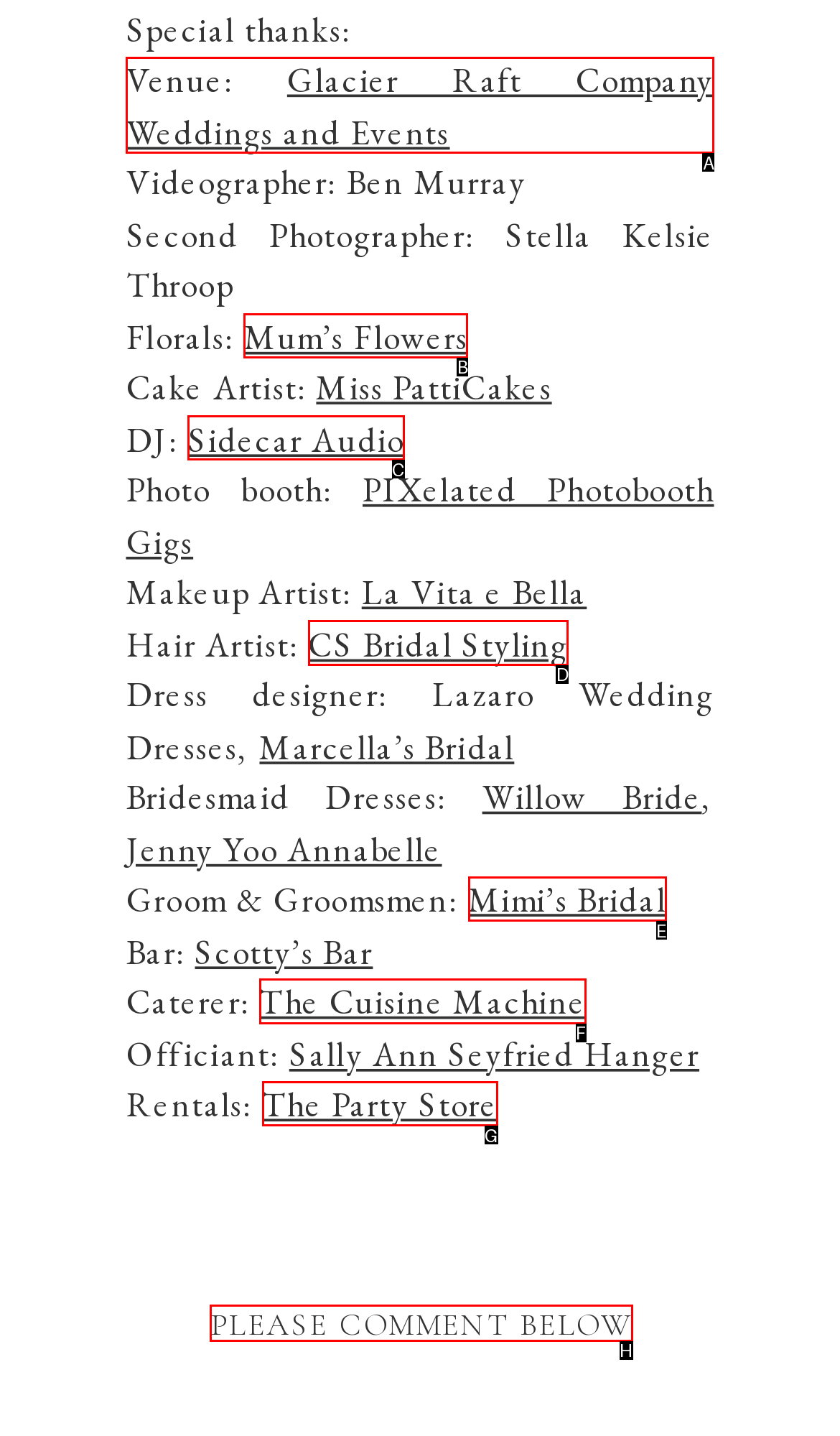Determine which option should be clicked to carry out this task: Visit Glacier Raft Company Weddings and Events website
State the letter of the correct choice from the provided options.

A